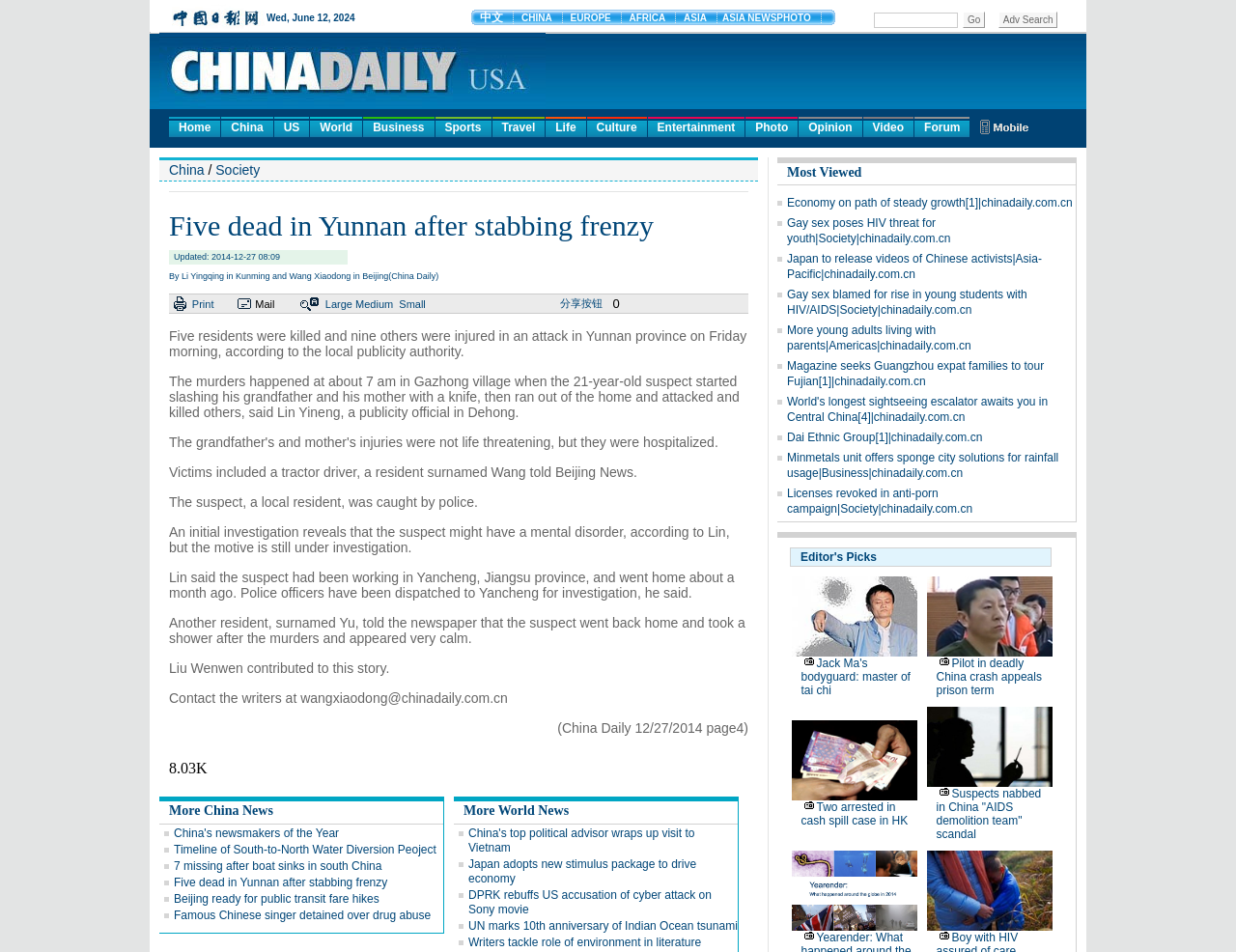Can you find the bounding box coordinates for the element to click on to achieve the instruction: "Click on the 'More China News' link"?

[0.137, 0.844, 0.221, 0.859]